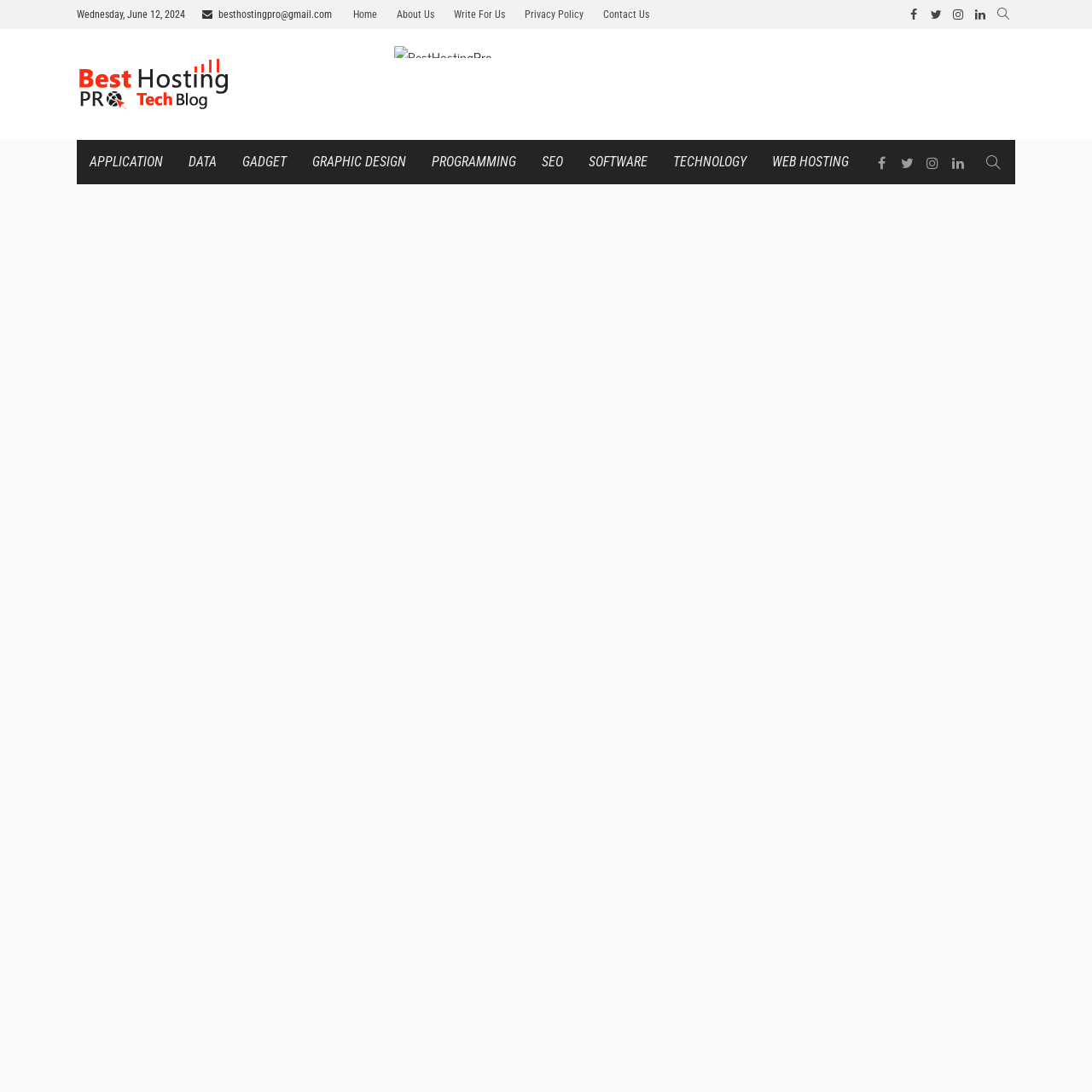Pinpoint the bounding box coordinates for the area that should be clicked to perform the following instruction: "view application".

[0.07, 0.128, 0.161, 0.169]